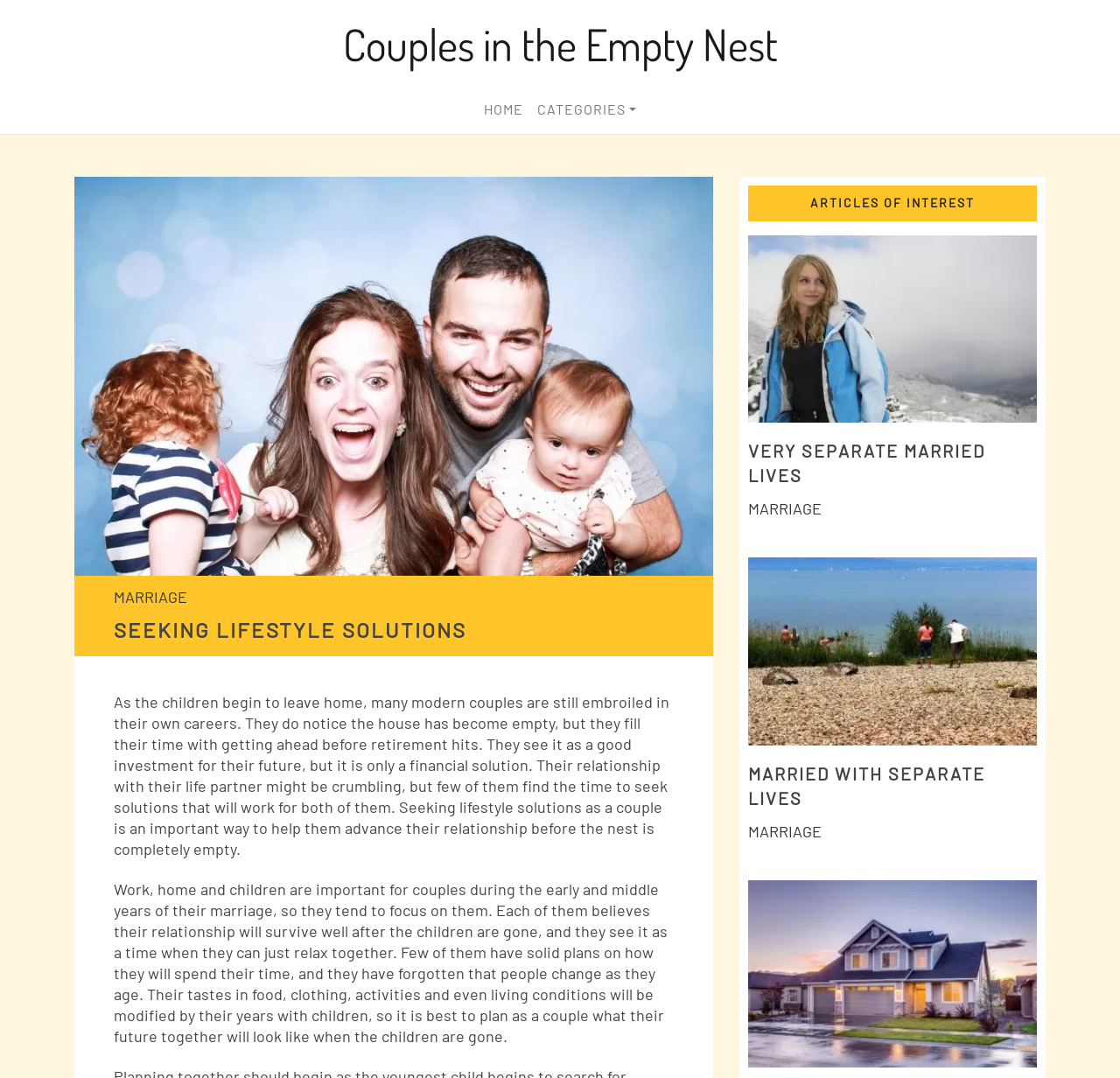What is the purpose of the 'CATEGORIES' button?
Please look at the screenshot and answer using one word or phrase.

To access categories